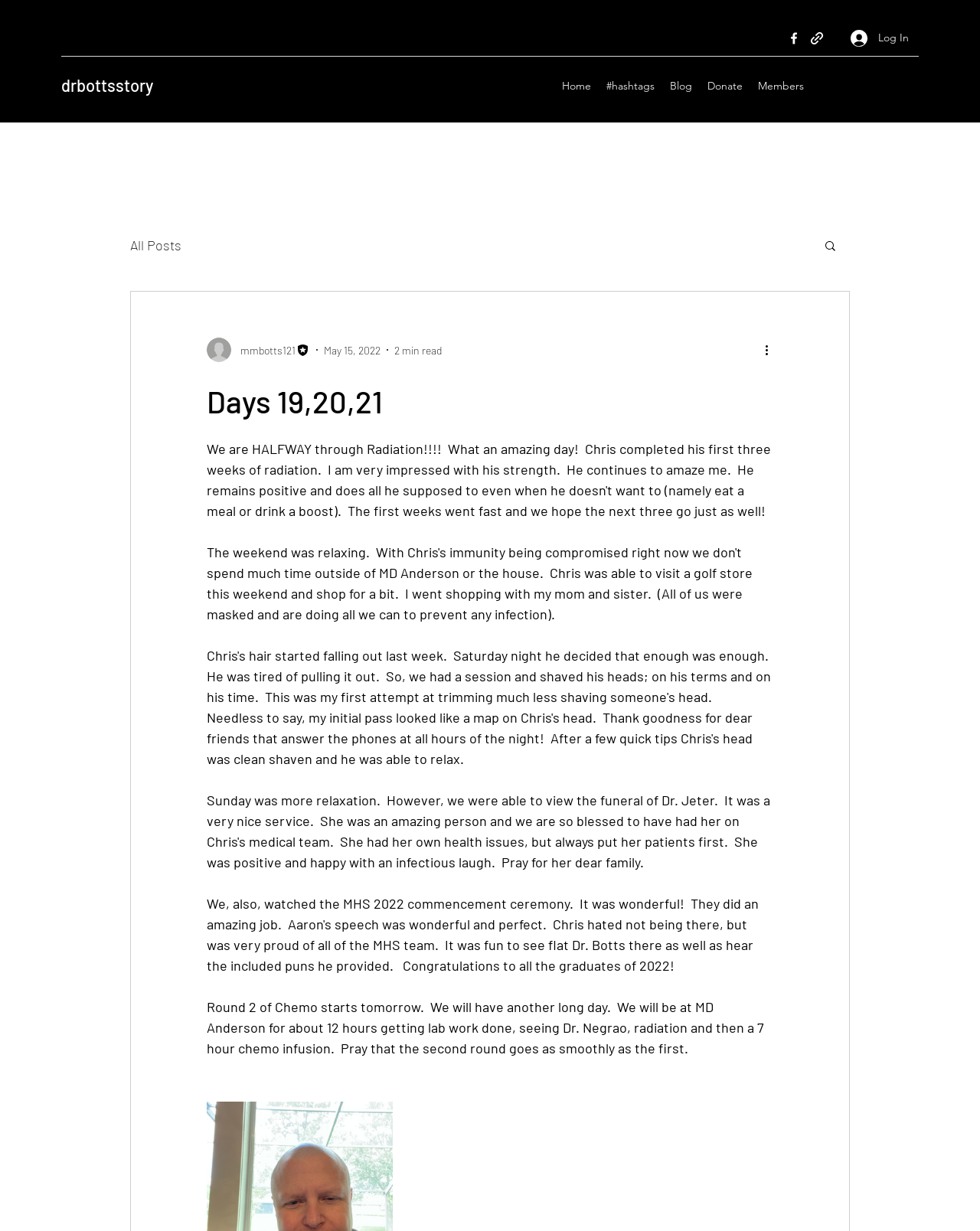What is the purpose of the upcoming visit to MD Anderson?
Please provide a comprehensive answer based on the contents of the image.

I found the answer by reading the text in the StaticText element which mentions 'getting lab work done, seeing Dr. Negrao, radiation and then a 7 hour chemo infusion'.